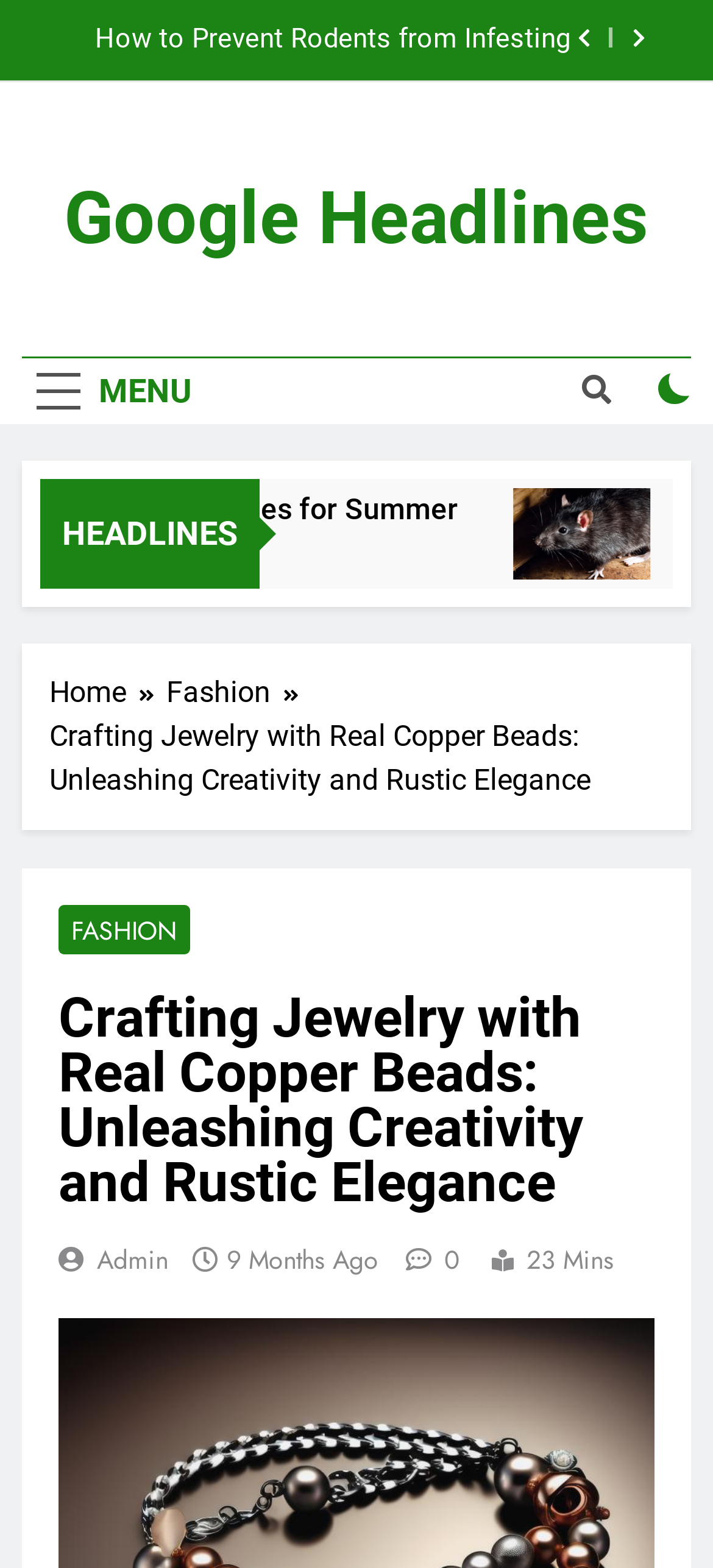Please reply to the following question using a single word or phrase: 
What type of element is the MENU button?

Button